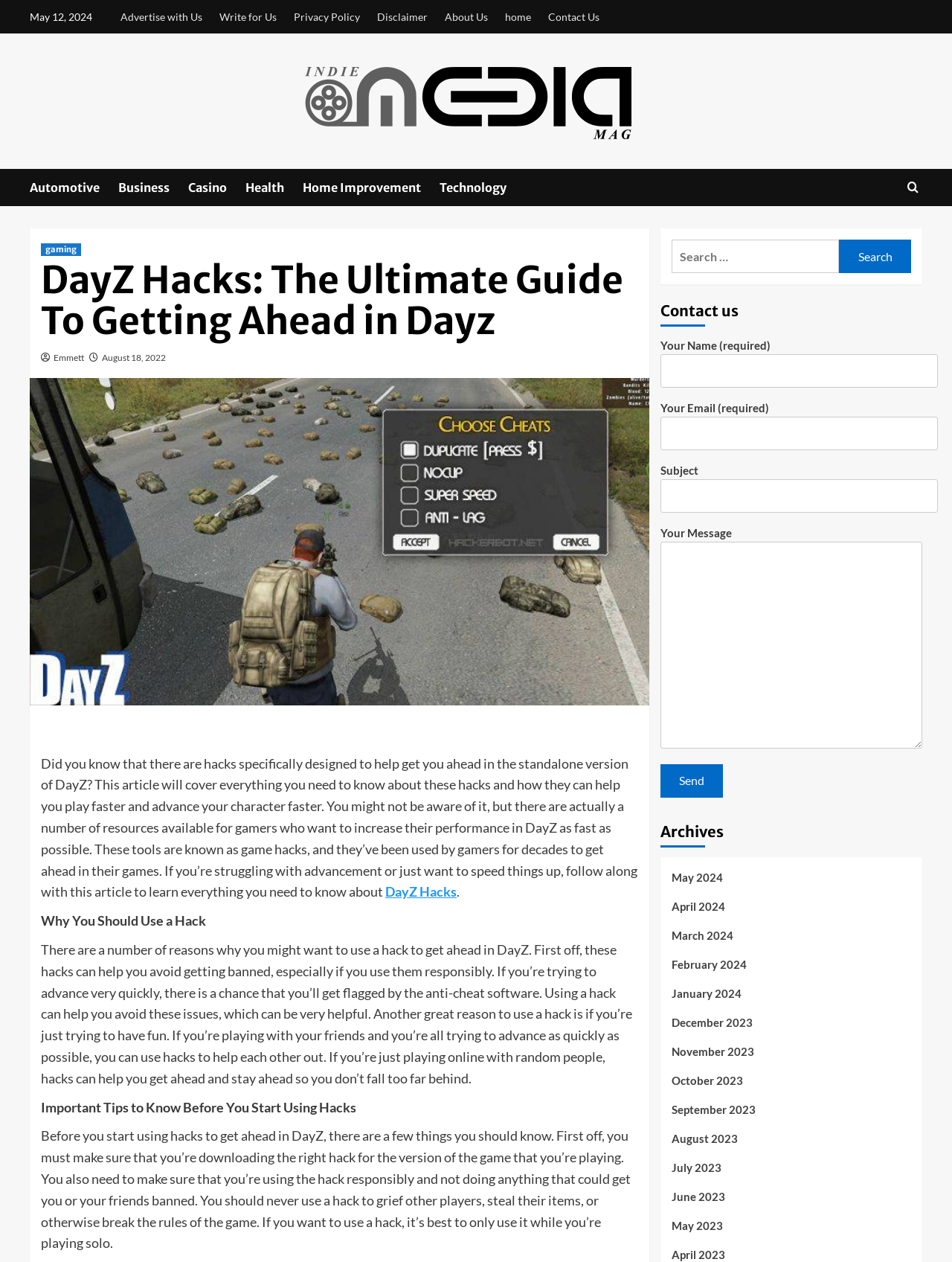Find the bounding box coordinates of the clickable area that will achieve the following instruction: "Click on the 'DayZ Hacks' link".

[0.405, 0.7, 0.48, 0.713]